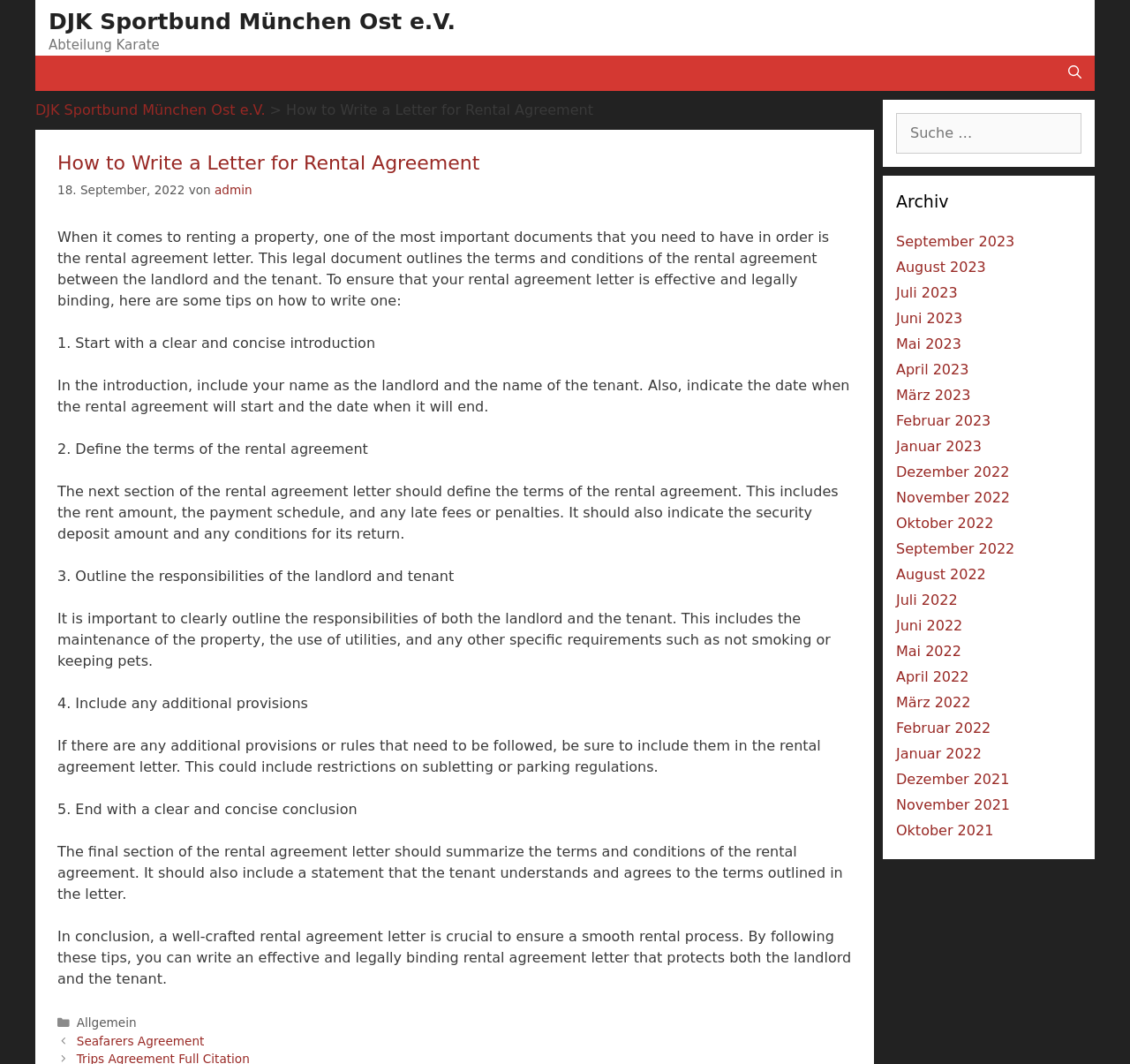What is the importance of defining the terms of the rental agreement?
Please provide a detailed and comprehensive answer to the question.

Defining the terms of the rental agreement is crucial as it clarifies the rent amount, payment schedule, and any late fees or penalties, ensuring that both parties are aware of their responsibilities and obligations.